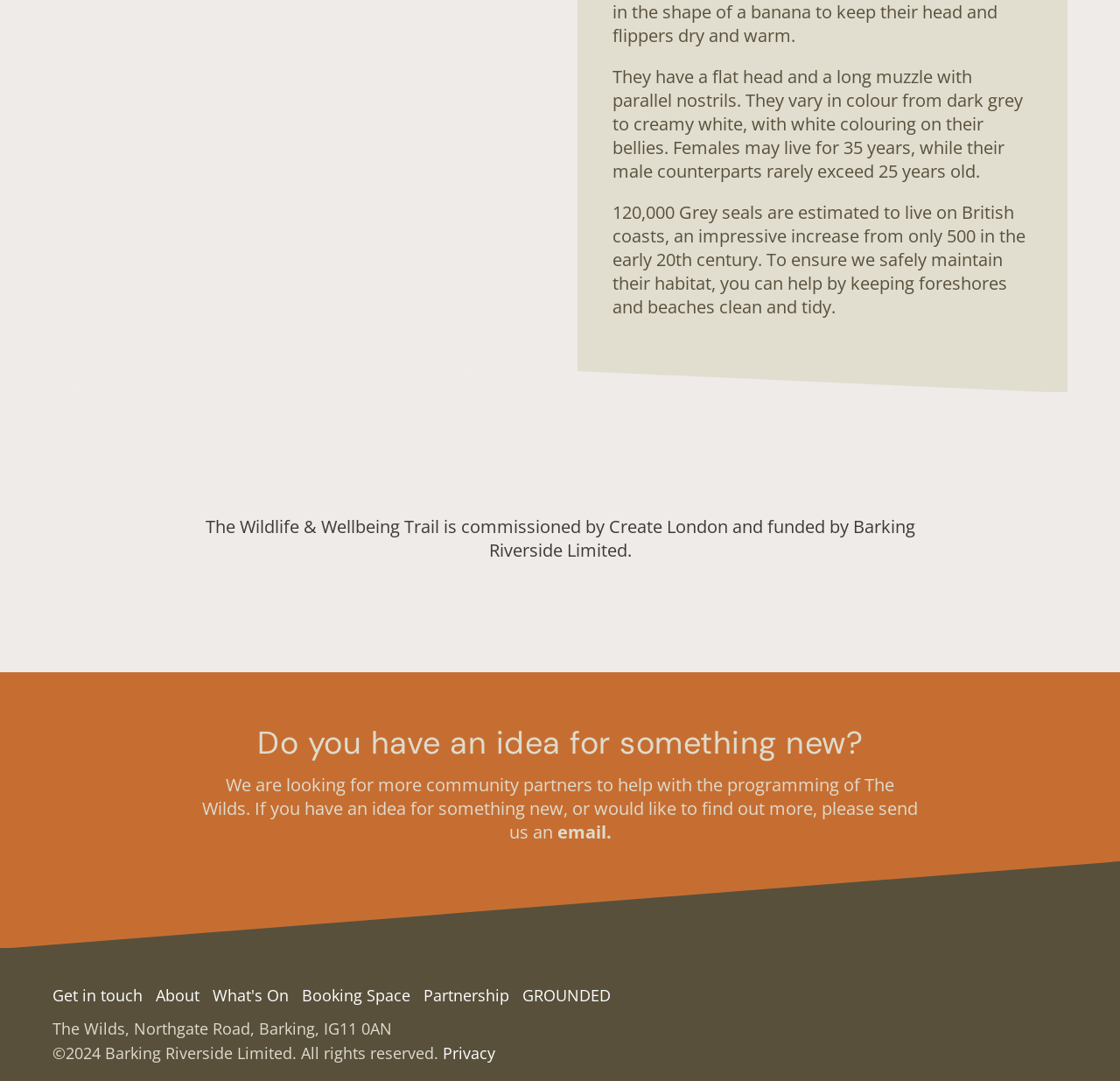Identify the bounding box coordinates of the element to click to follow this instruction: 'Check the privacy policy'. Ensure the coordinates are four float values between 0 and 1, provided as [left, top, right, bottom].

[0.395, 0.963, 0.442, 0.986]